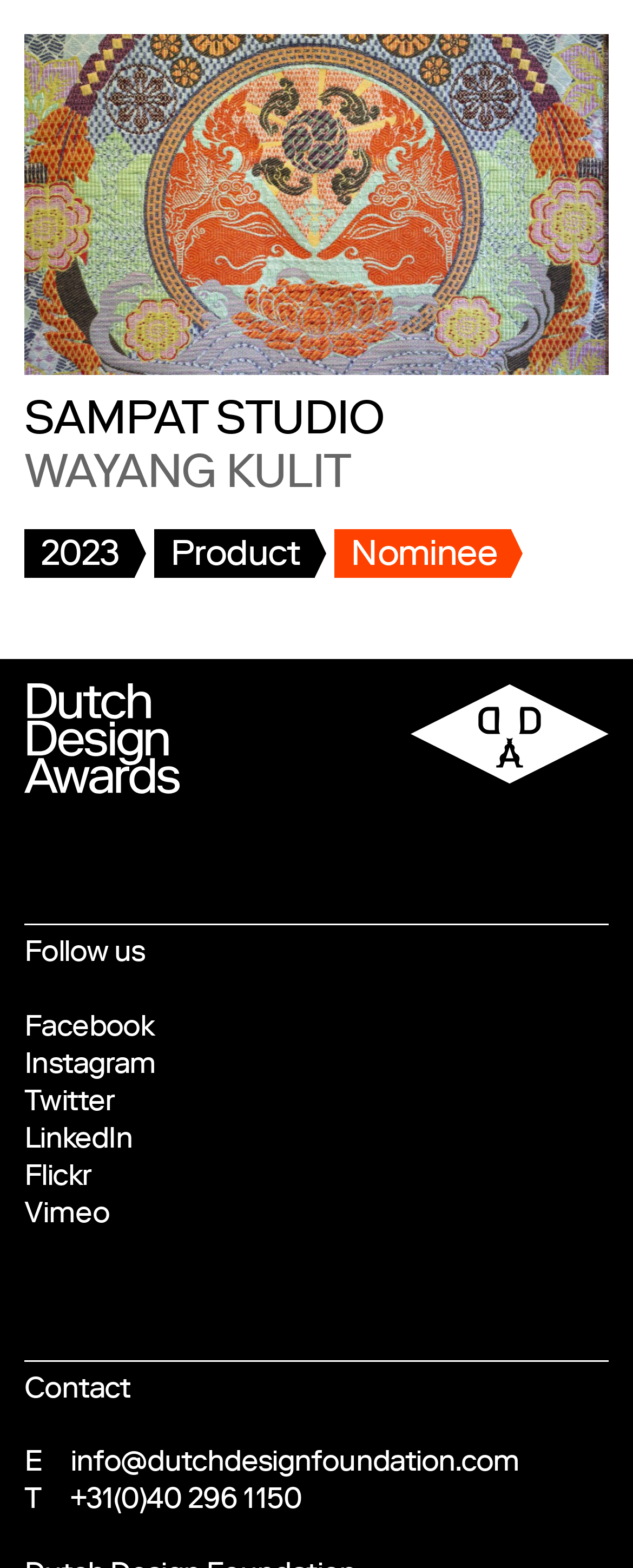How many types of links are there at the top?
Please answer the question with a detailed response using the information from the screenshot.

There are three types of links at the top of the webpage, which are '2023', 'Product', and 'Nominee'. These links can be found in the elements with the corresponding text and bounding box coordinates.